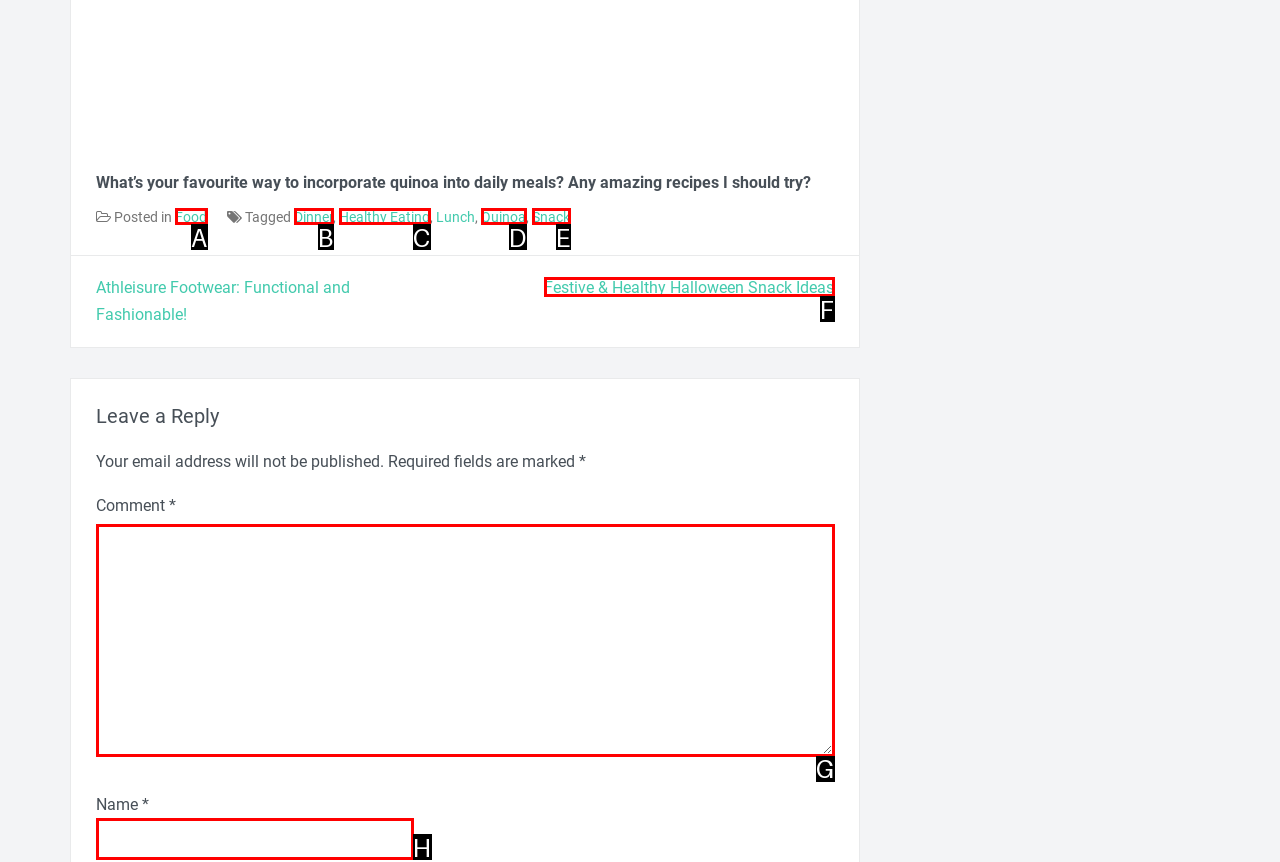Using the description: parent_node: Name * name="author"
Identify the letter of the corresponding UI element from the choices available.

H